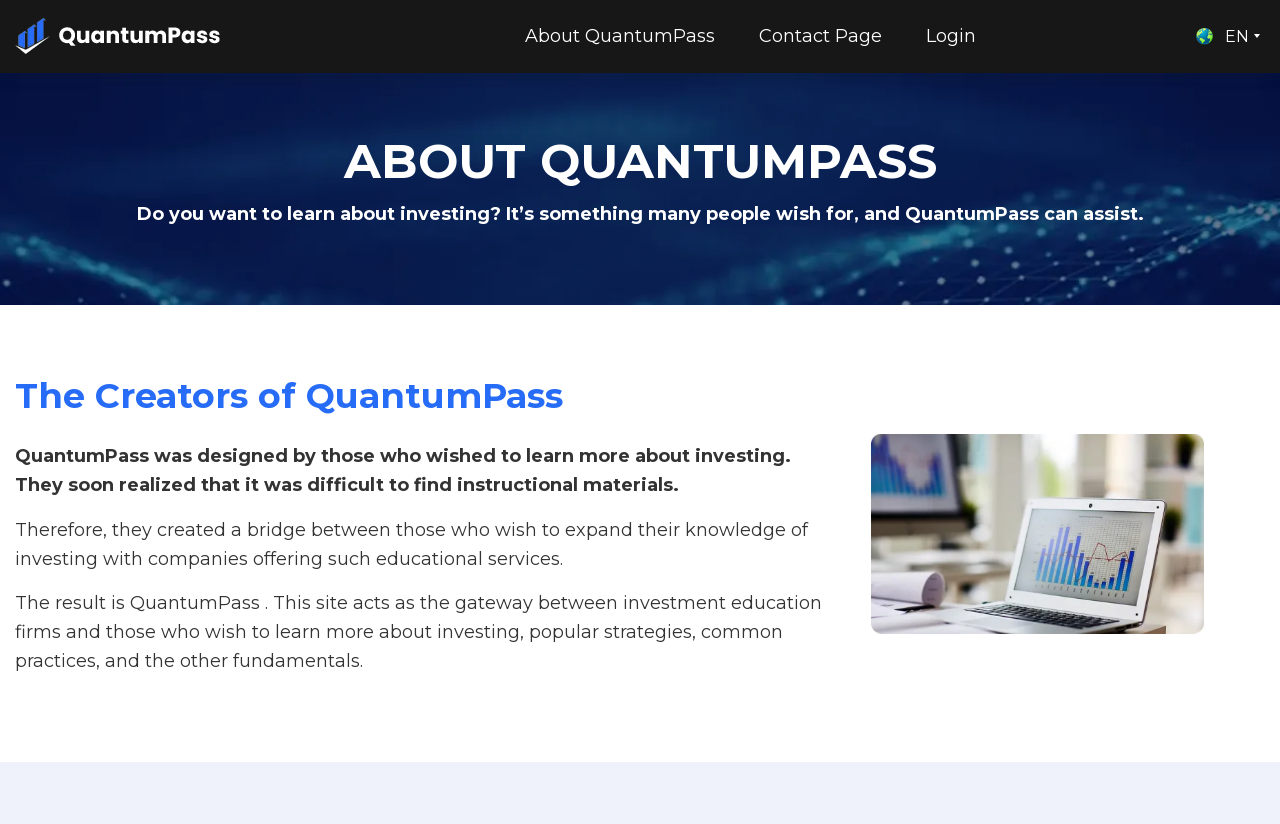Using the information in the image, give a detailed answer to the following question: What is the purpose of QuantumPass?

Based on the webpage content, it is clear that QuantumPass is a platform designed to help people learn about investments. The creators of QuantumPass wanted to bridge the gap between those who wish to expand their knowledge of investing and companies offering educational services.